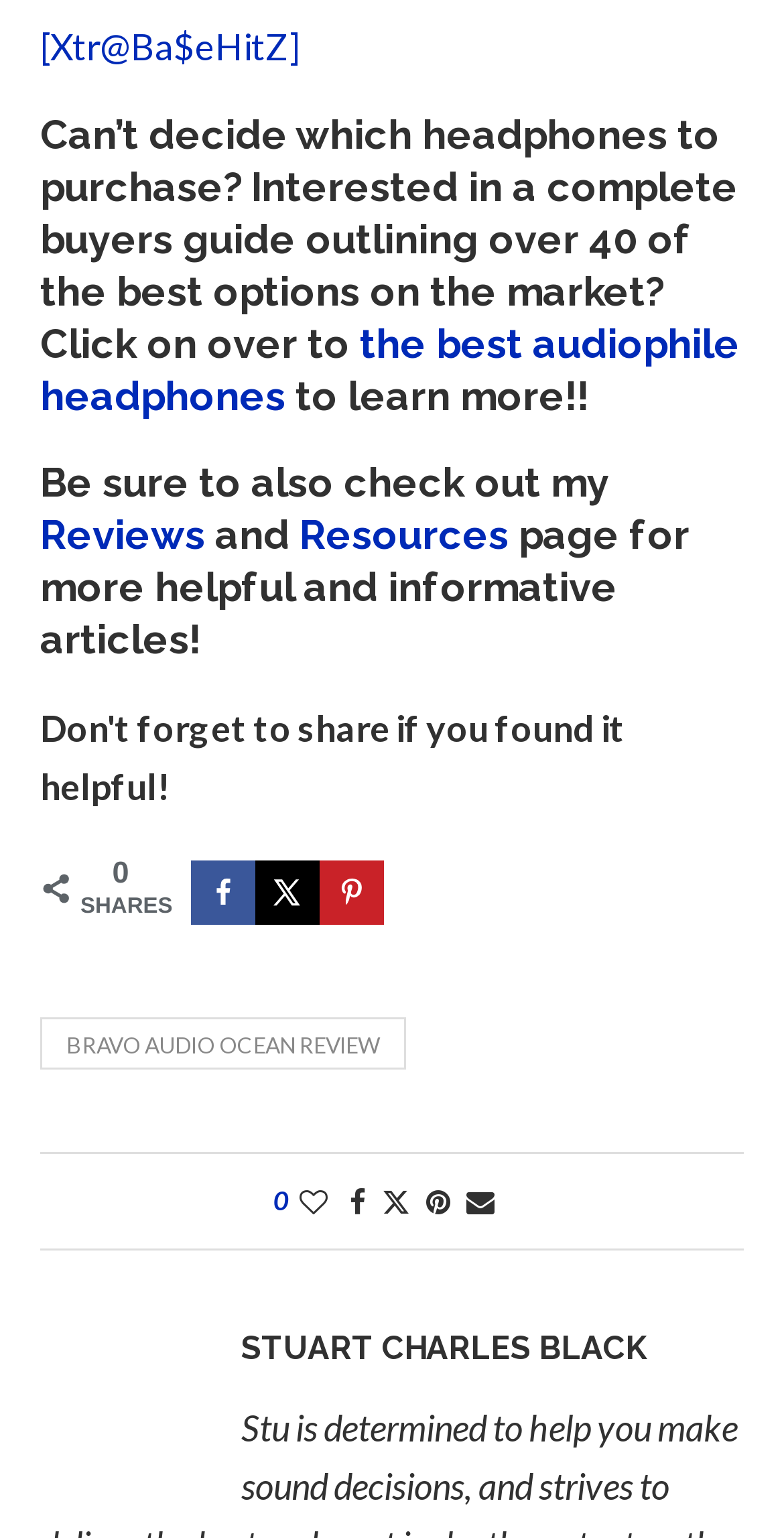Please find the bounding box coordinates of the element that must be clicked to perform the given instruction: "Follow Ricardo Energy and Utilities". The coordinates should be four float numbers from 0 to 1, i.e., [left, top, right, bottom].

None